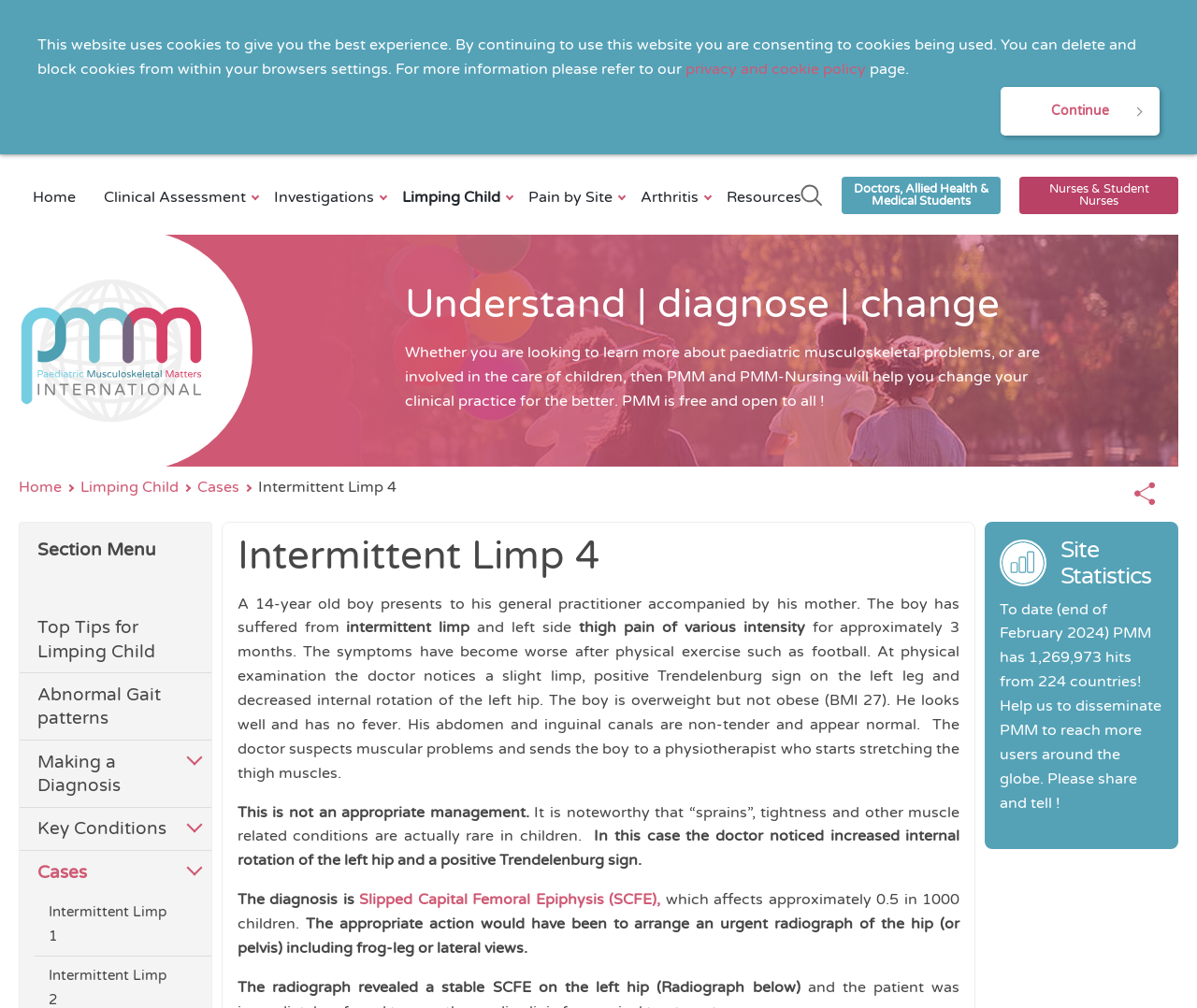Identify the bounding box coordinates of the section to be clicked to complete the task described by the following instruction: "Click the 'Slipped Capital Femoral Epiphysis (SCFE)' link". The coordinates should be four float numbers between 0 and 1, formatted as [left, top, right, bottom].

[0.3, 0.883, 0.552, 0.902]